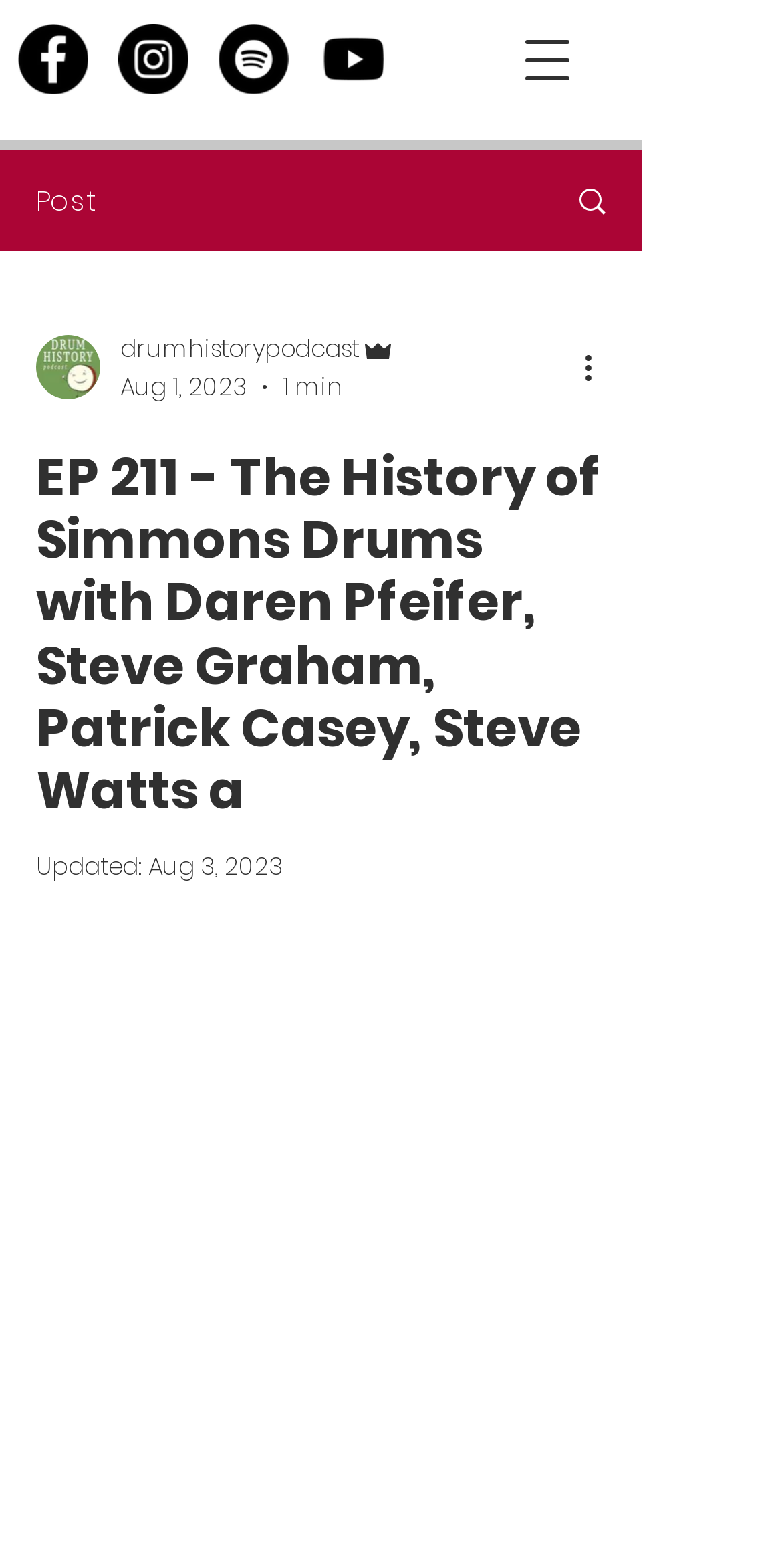How long is the episode?
Use the information from the image to give a detailed answer to the question.

I found the answer by looking at the section below the heading, where I saw a generic element with the text '1 min'. This suggests that the episode is 1 minute long.